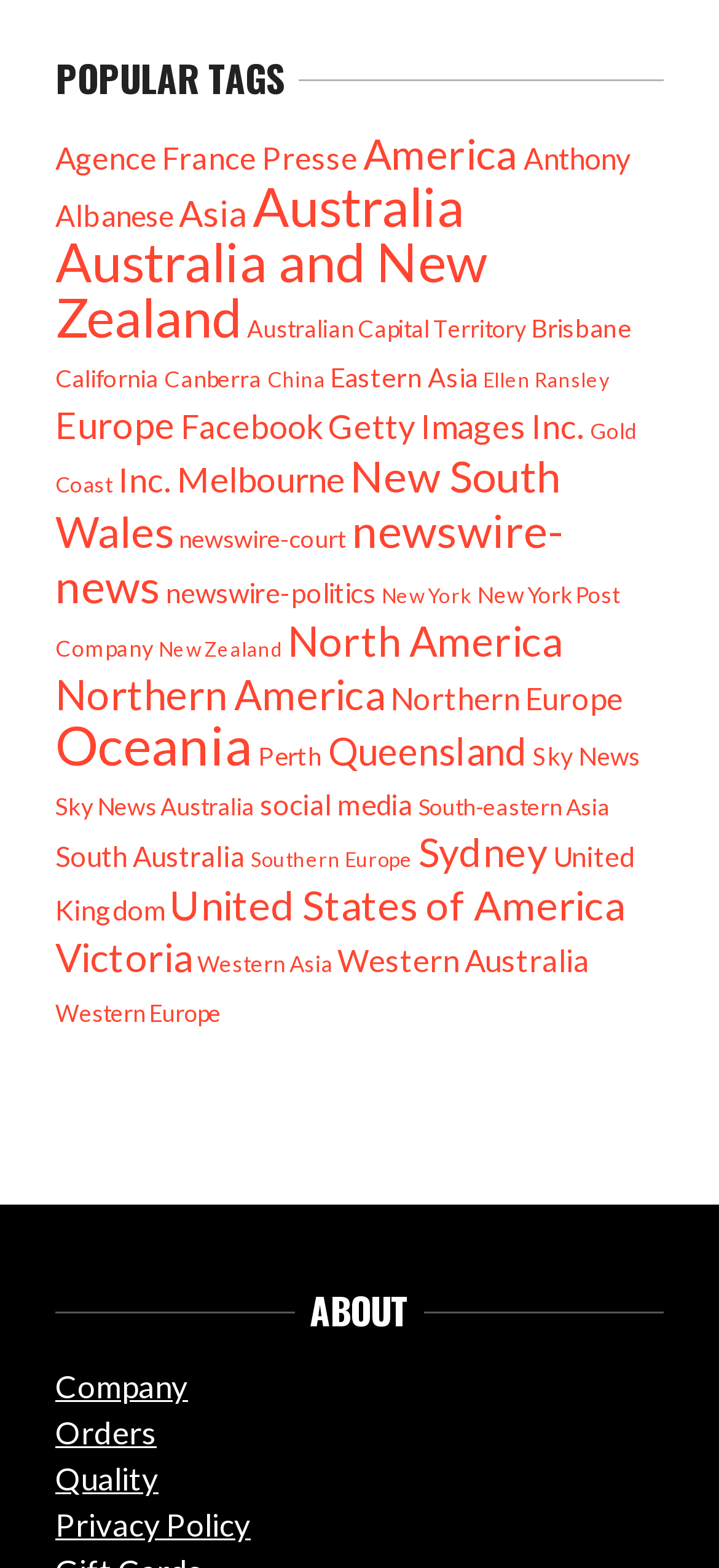Please identify the bounding box coordinates of the element's region that I should click in order to complete the following instruction: "Learn about the company". The bounding box coordinates consist of four float numbers between 0 and 1, i.e., [left, top, right, bottom].

[0.077, 0.872, 0.262, 0.896]